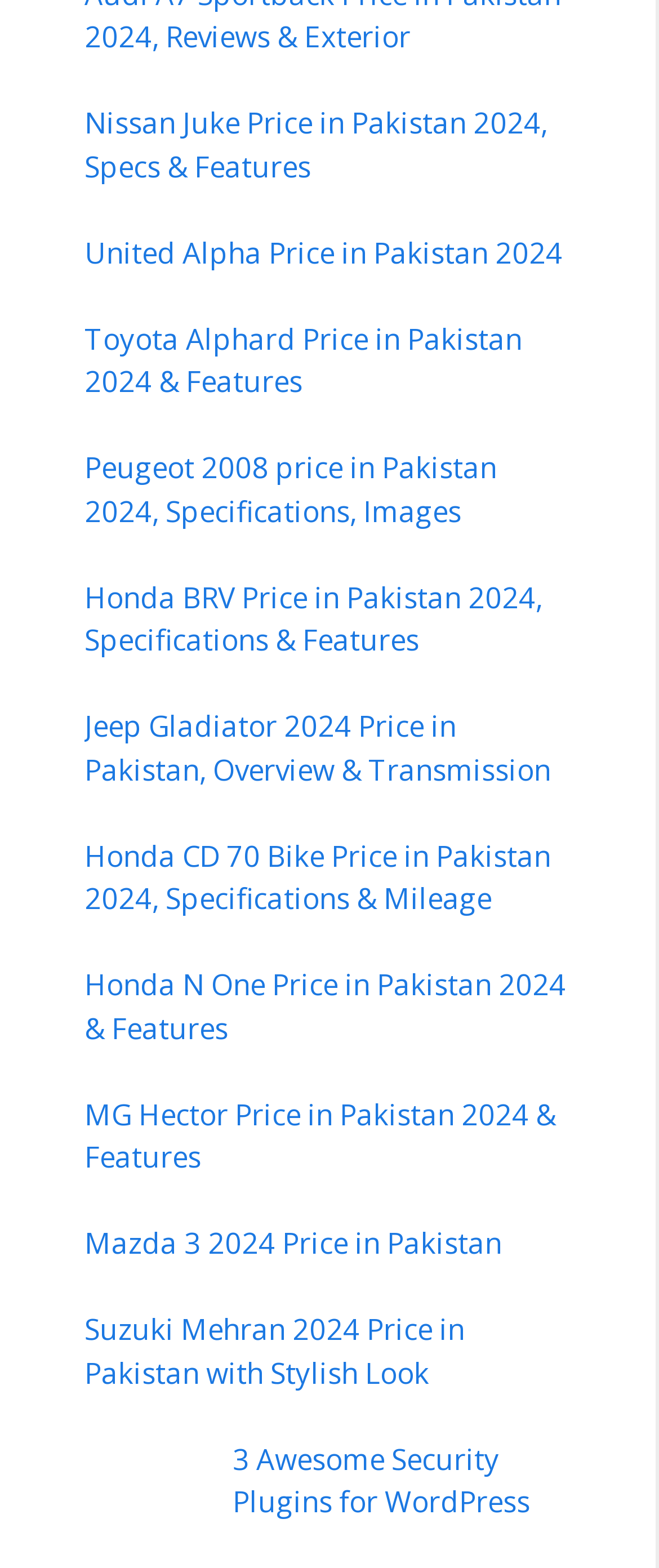Please identify the bounding box coordinates of the element I need to click to follow this instruction: "Explore Honda BRV Price in Pakistan 2024".

[0.128, 0.368, 0.823, 0.421]